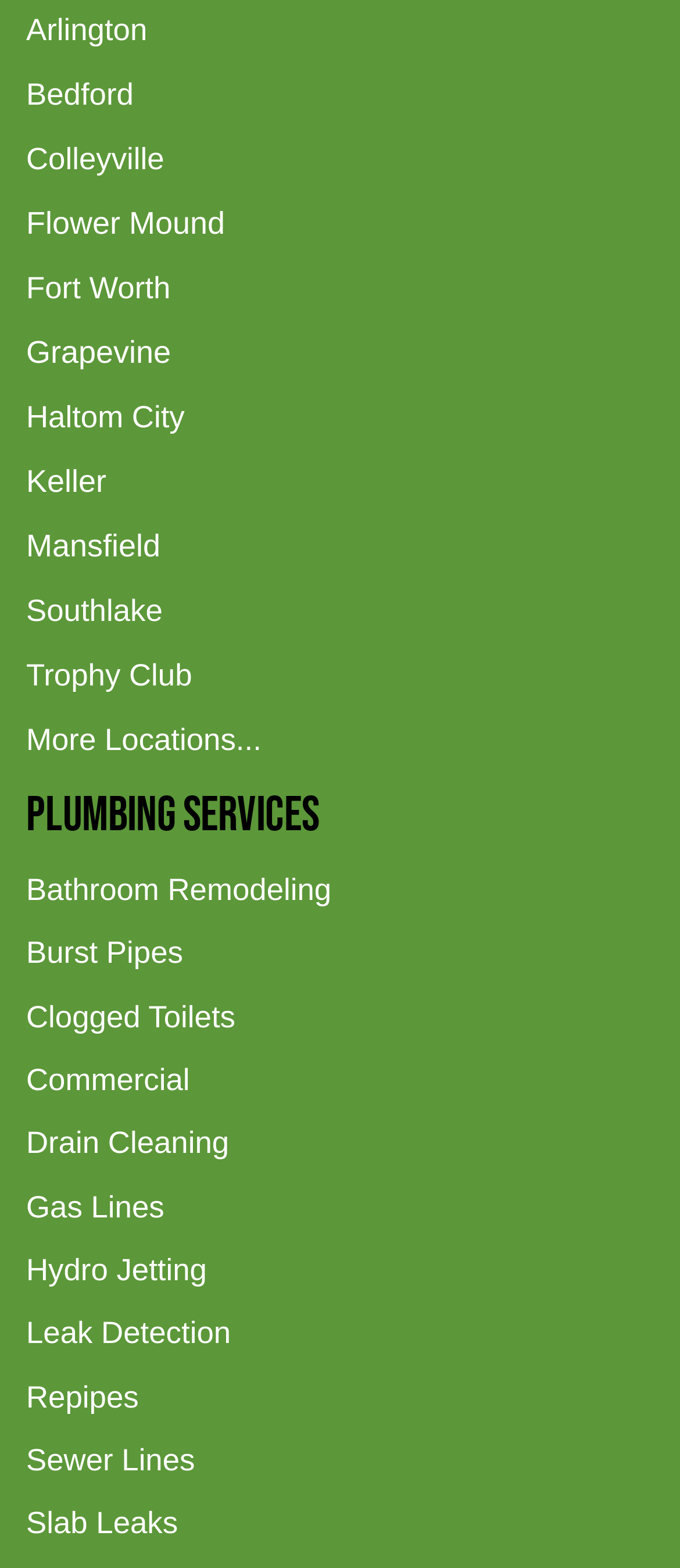Answer the question in a single word or phrase:
Is 'Grapevine' a link or a static text?

StaticText